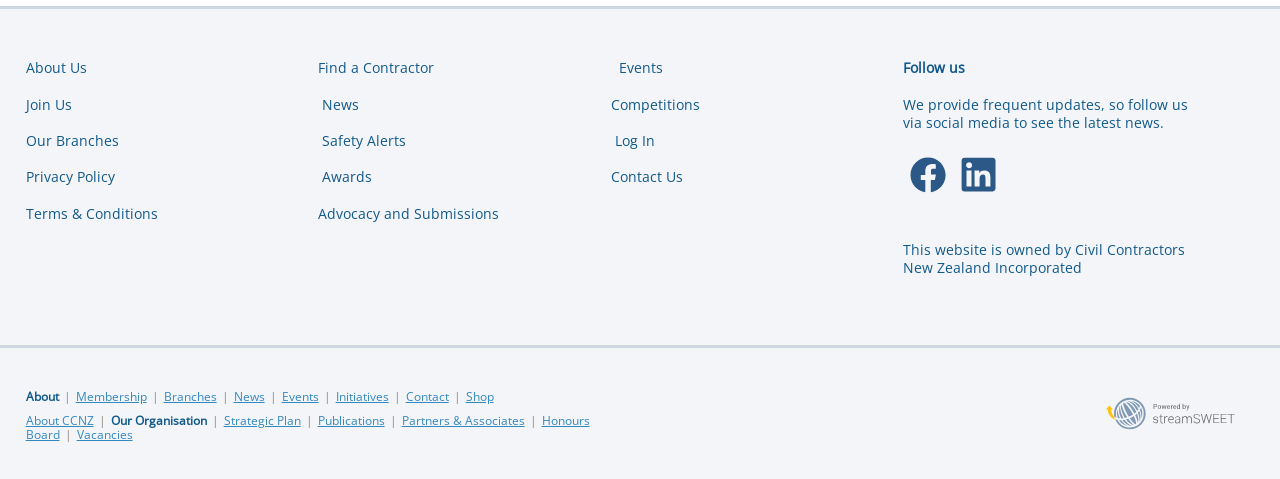Please provide the bounding box coordinates in the format (top-left x, top-left y, bottom-right x, bottom-right y). Remember, all values are floating point numbers between 0 and 1. What is the bounding box coordinate of the region described as: Terms & Conditions

[0.02, 0.425, 0.123, 0.465]